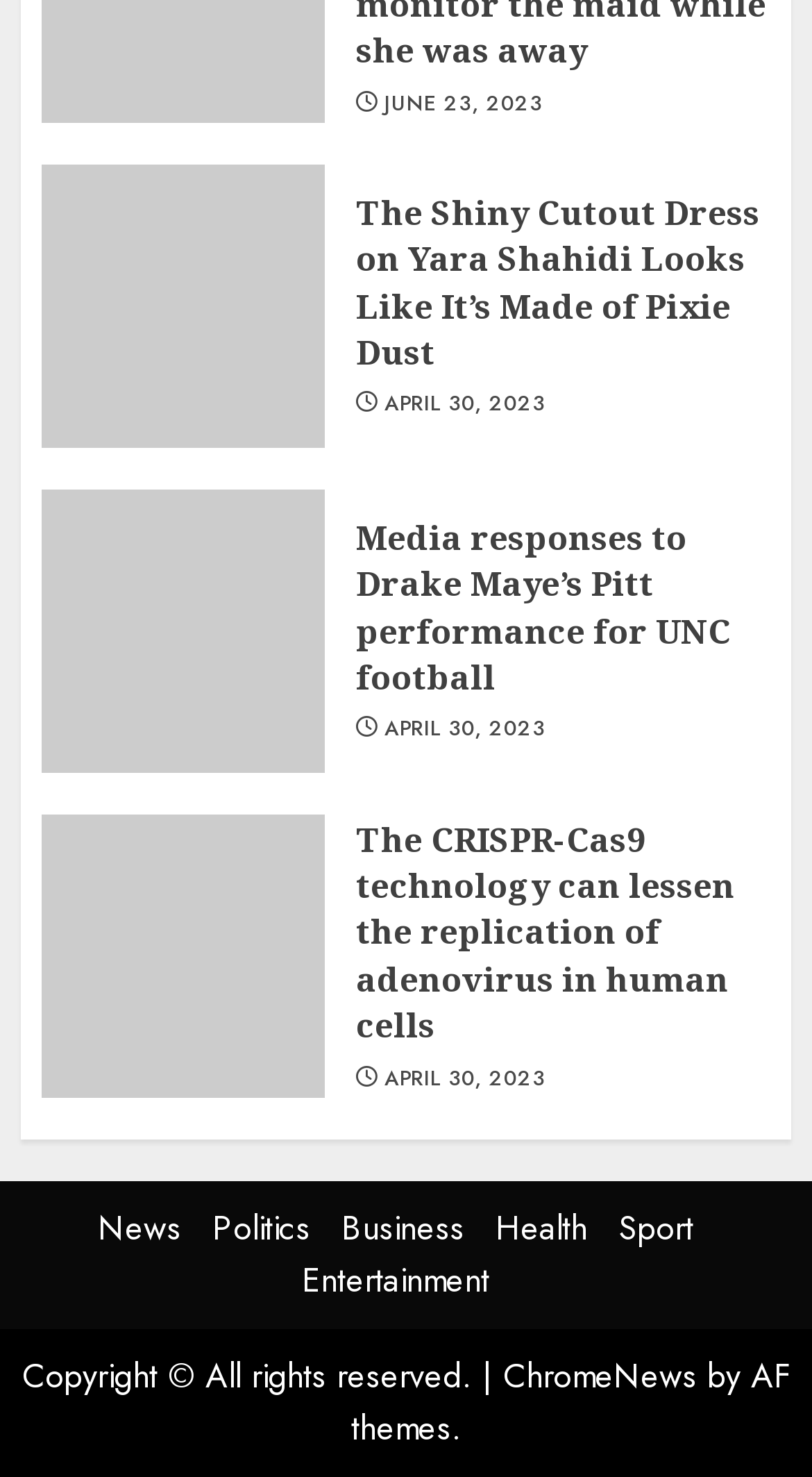Respond to the question below with a single word or phrase:
How many news articles are displayed?

3